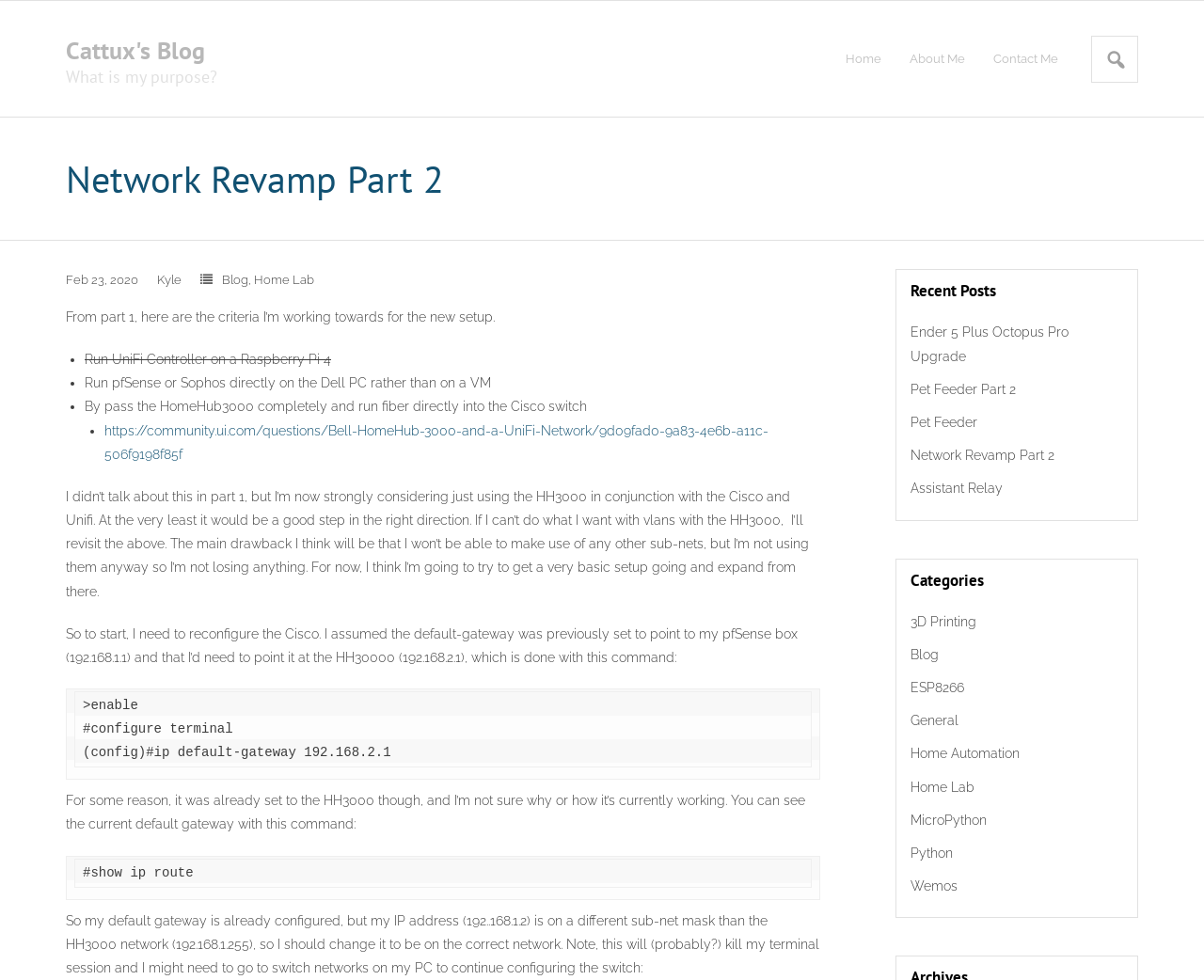Show me the bounding box coordinates of the clickable region to achieve the task as per the instruction: "Click on the 'Home' link".

[0.691, 0.001, 0.744, 0.119]